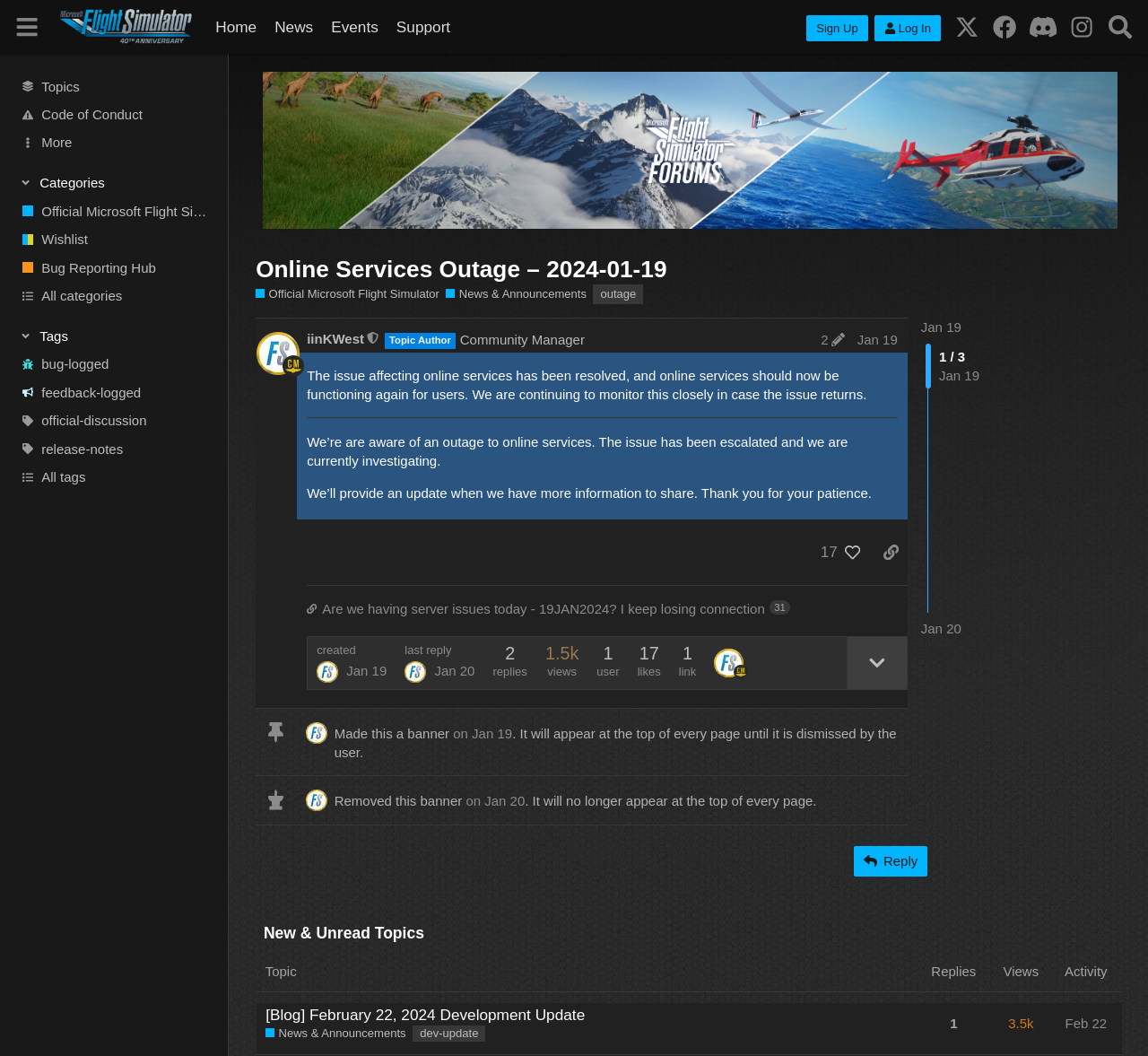Determine the bounding box coordinates of the clickable element necessary to fulfill the instruction: "Explore the 'Resources' section". Provide the coordinates as four float numbers within the 0 to 1 range, i.e., [left, top, right, bottom].

None